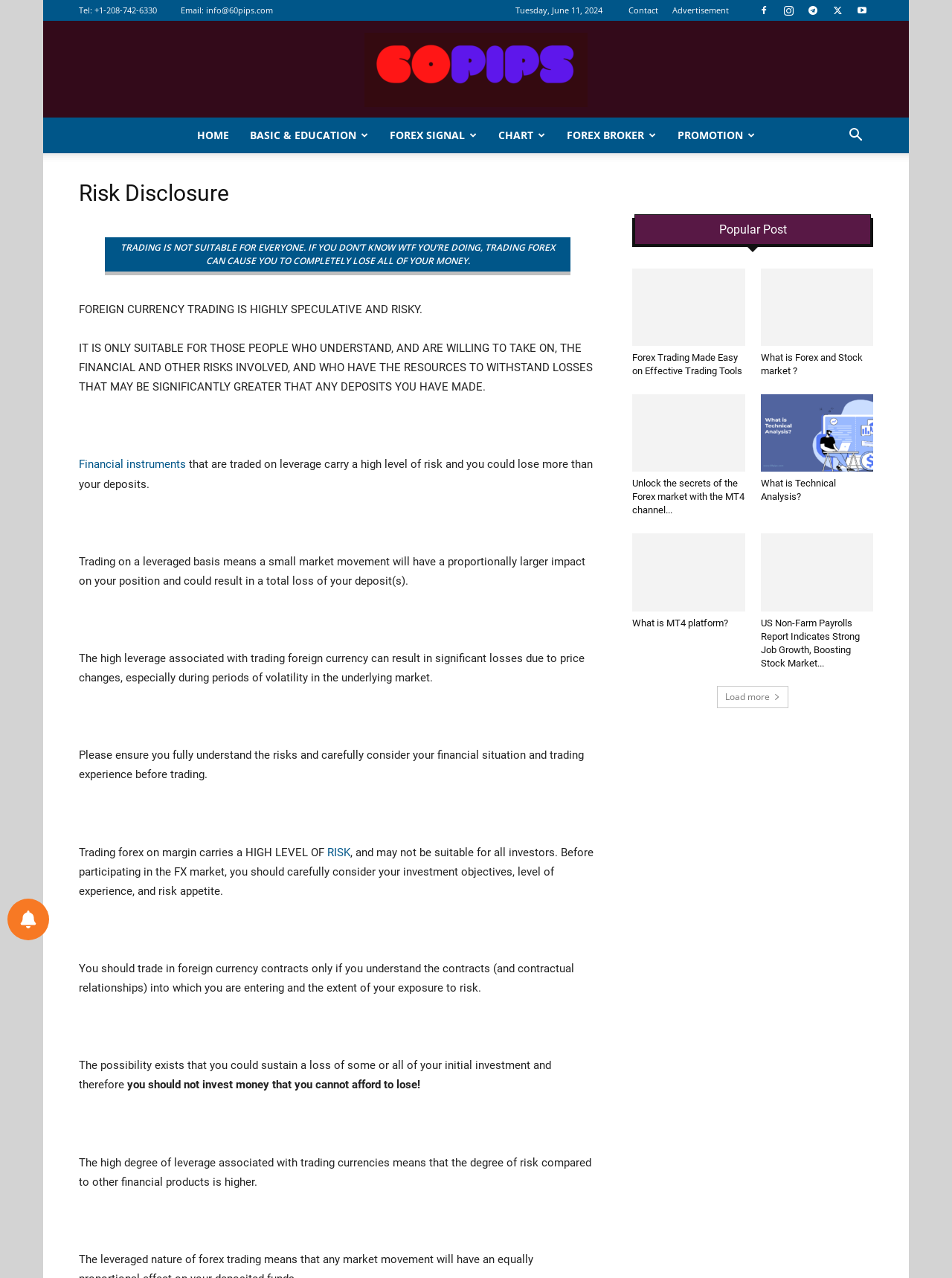Specify the bounding box coordinates (top-left x, top-left y, bottom-right x, bottom-right y) of the UI element in the screenshot that matches this description: See All

None